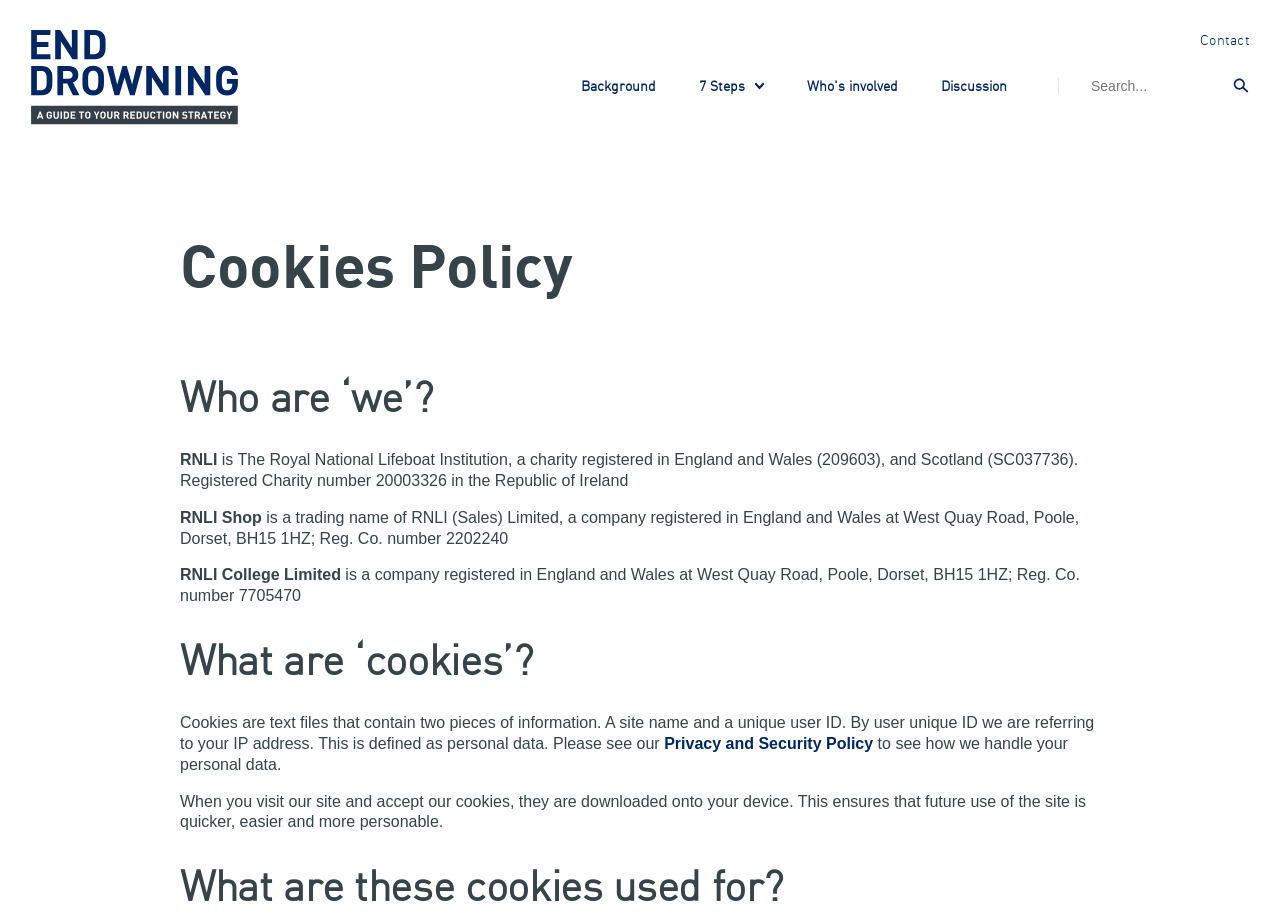Determine the bounding box coordinates of the element's region needed to click to follow the instruction: "read about background". Provide these coordinates as four float numbers between 0 and 1, formatted as [left, top, right, bottom].

[0.454, 0.051, 0.513, 0.169]